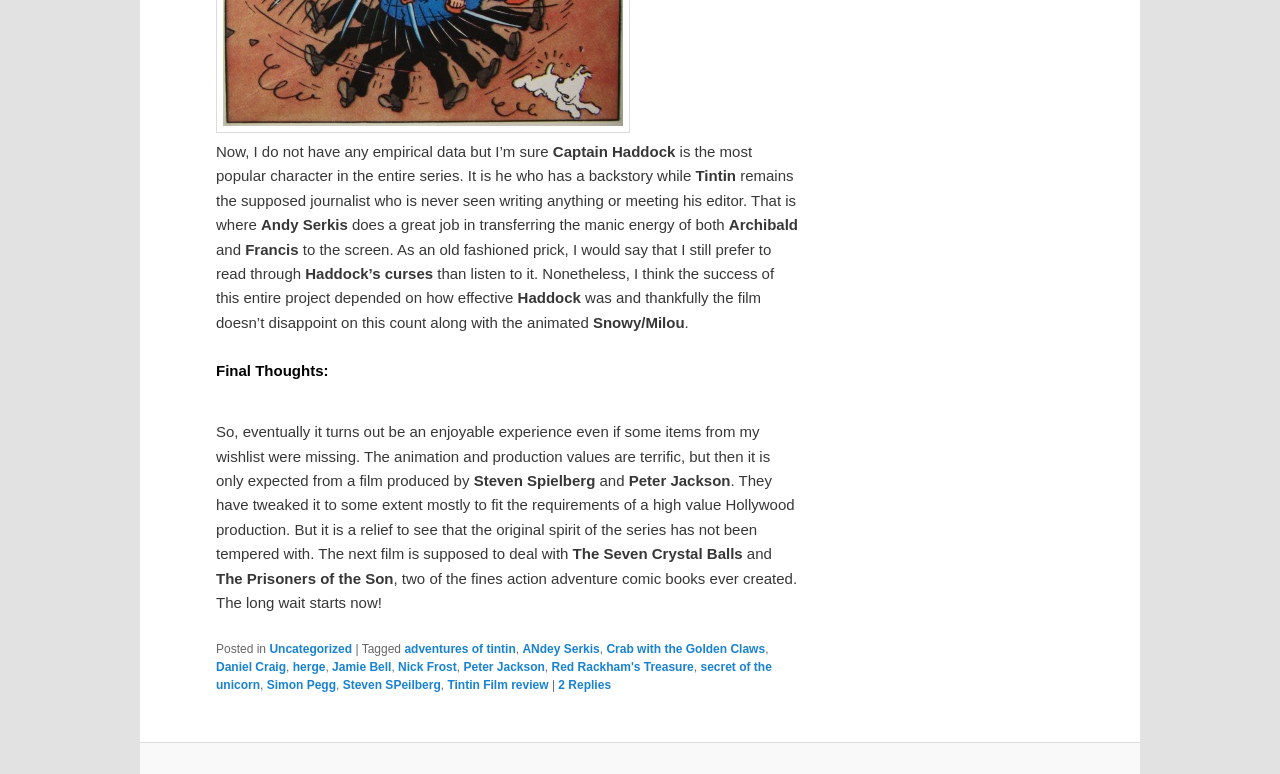Find the bounding box coordinates for the element that must be clicked to complete the instruction: "View the post tagged with Andy Serkis". The coordinates should be four float numbers between 0 and 1, indicated as [left, top, right, bottom].

[0.408, 0.829, 0.469, 0.847]